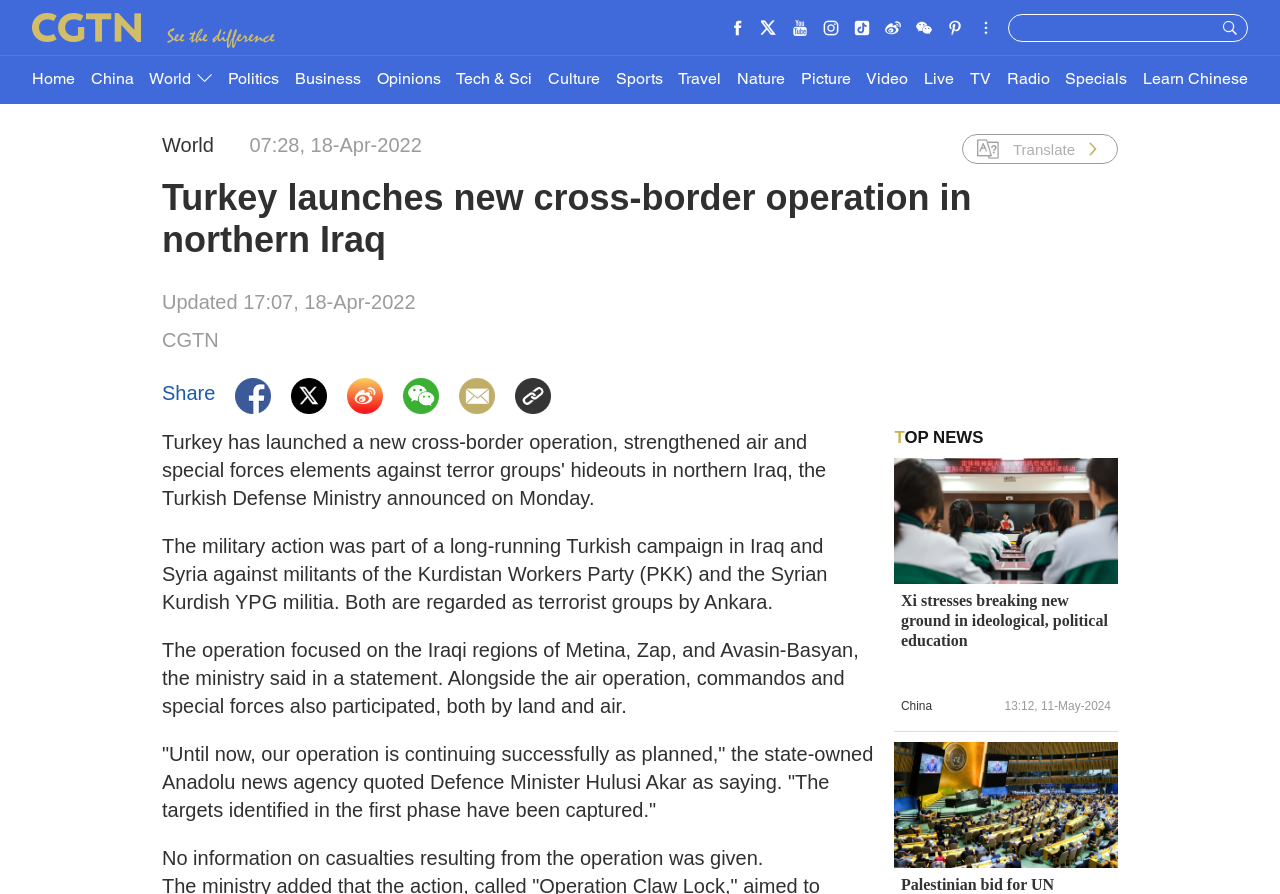Locate the bounding box of the UI element with the following description: "parent_node: Share".

[0.359, 0.423, 0.387, 0.463]